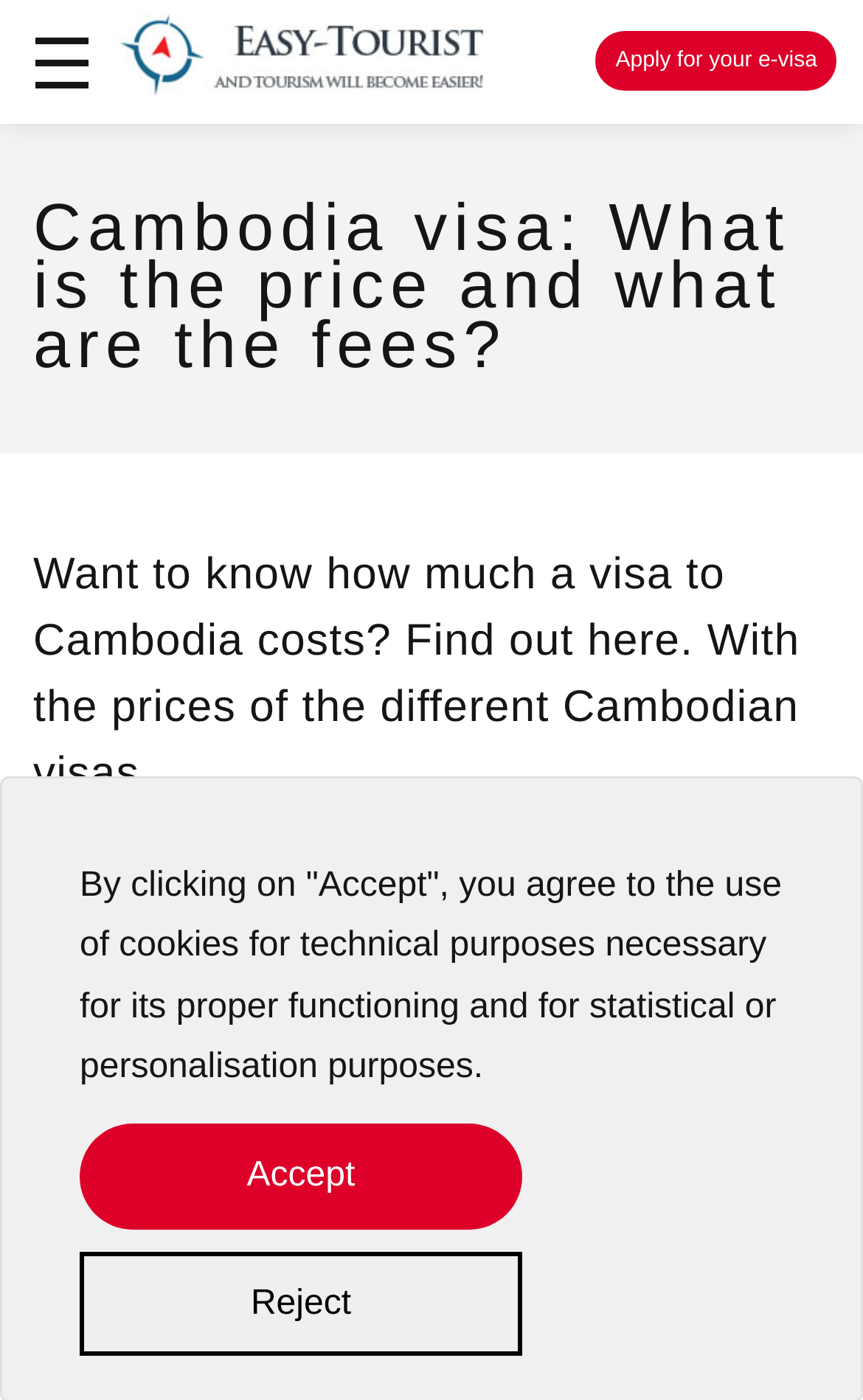Detail the webpage's structure and highlights in your description.

The webpage is about Cambodia visa costs and fees. At the top, there is a notification bar with a message about the use of cookies, accompanied by two buttons, "Accept" and "Reject", positioned side by side. Below this notification bar, there is a small icon button at the top-left corner. 

To the right of the icon button, there is a link. Below the link, there is a prominent call-to-action button that says "Apply for your e-visa". 

The main content of the webpage is headed by a title, "Cambodia visa: What is the price and what are the fees?", which is positioned near the top of the page. Below the title, there is a section of text that summarizes the content of the webpage, stating that it provides information on the costs of different Cambodian visas. 

Further down the page, there is another call-to-action, "Apply for your Cambodia e-visa!", positioned near the middle of the page.